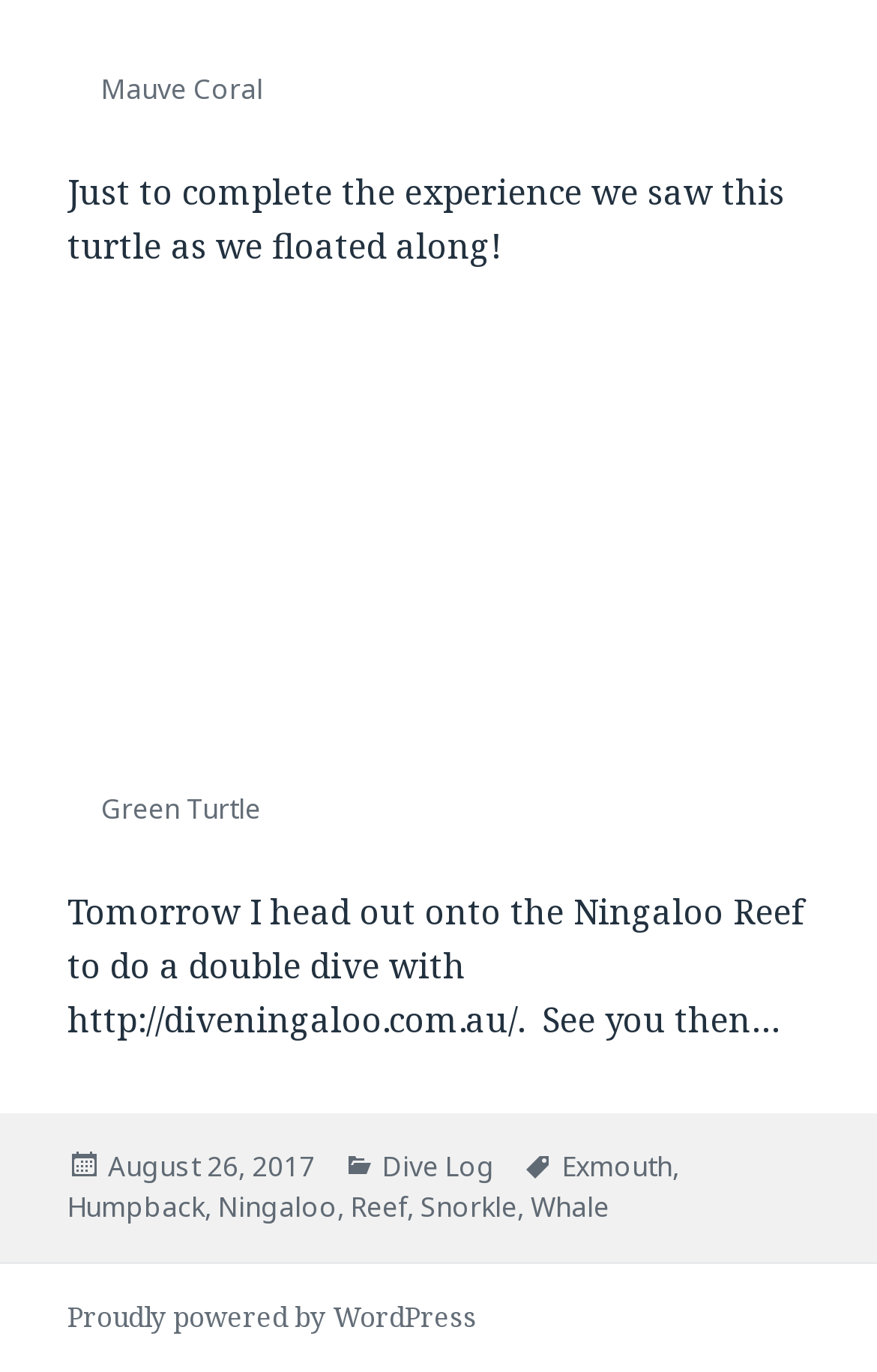Please determine the bounding box coordinates of the element to click in order to execute the following instruction: "Check the website powered by WordPress". The coordinates should be four float numbers between 0 and 1, specified as [left, top, right, bottom].

[0.077, 0.945, 0.544, 0.975]